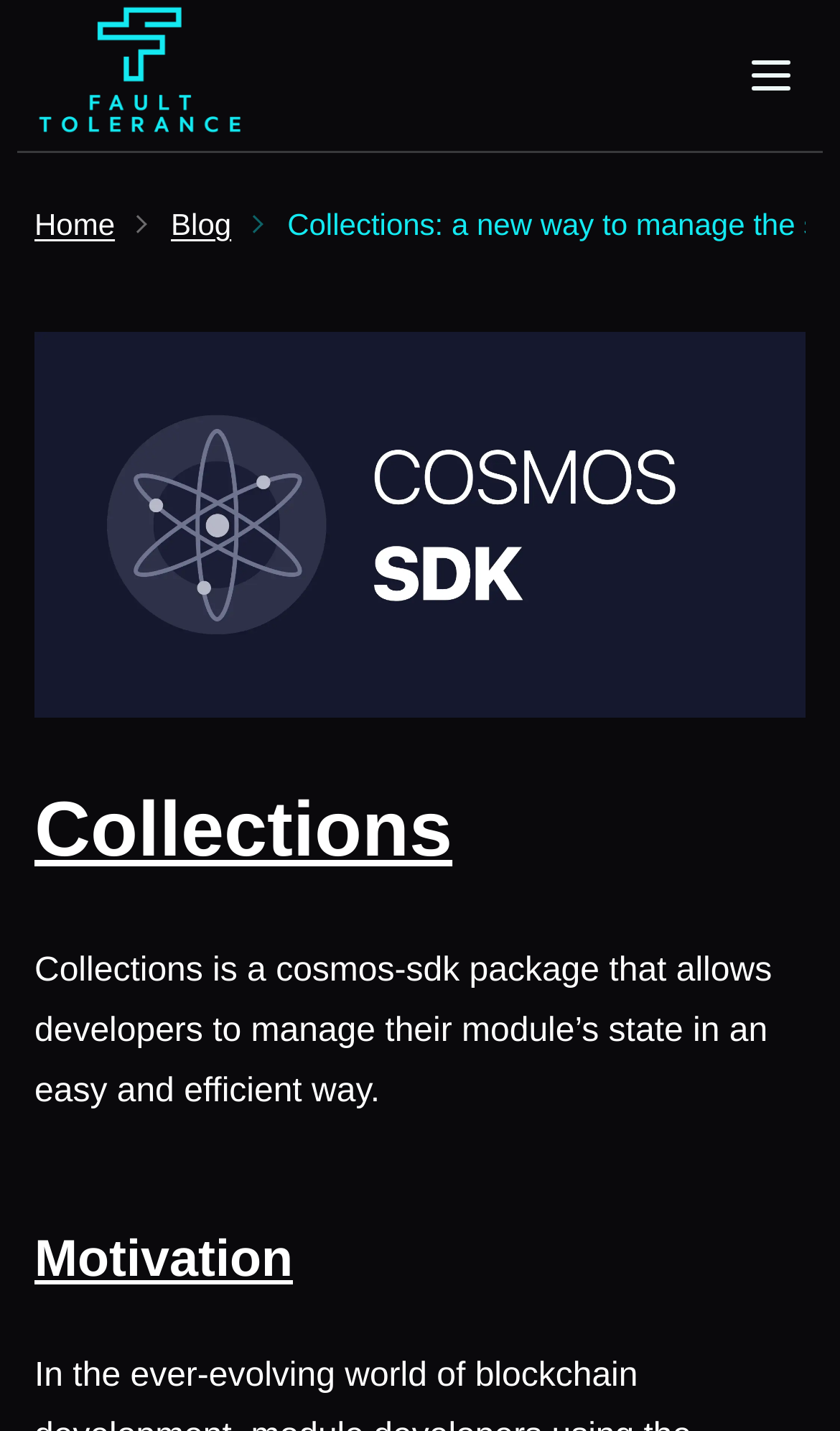Please provide a detailed answer to the question below by examining the image:
What is the purpose of Collections?

Based on the webpage content, Collections is a package that allows developers to manage their module's state in an easy and efficient way, as stated in the StaticText element.